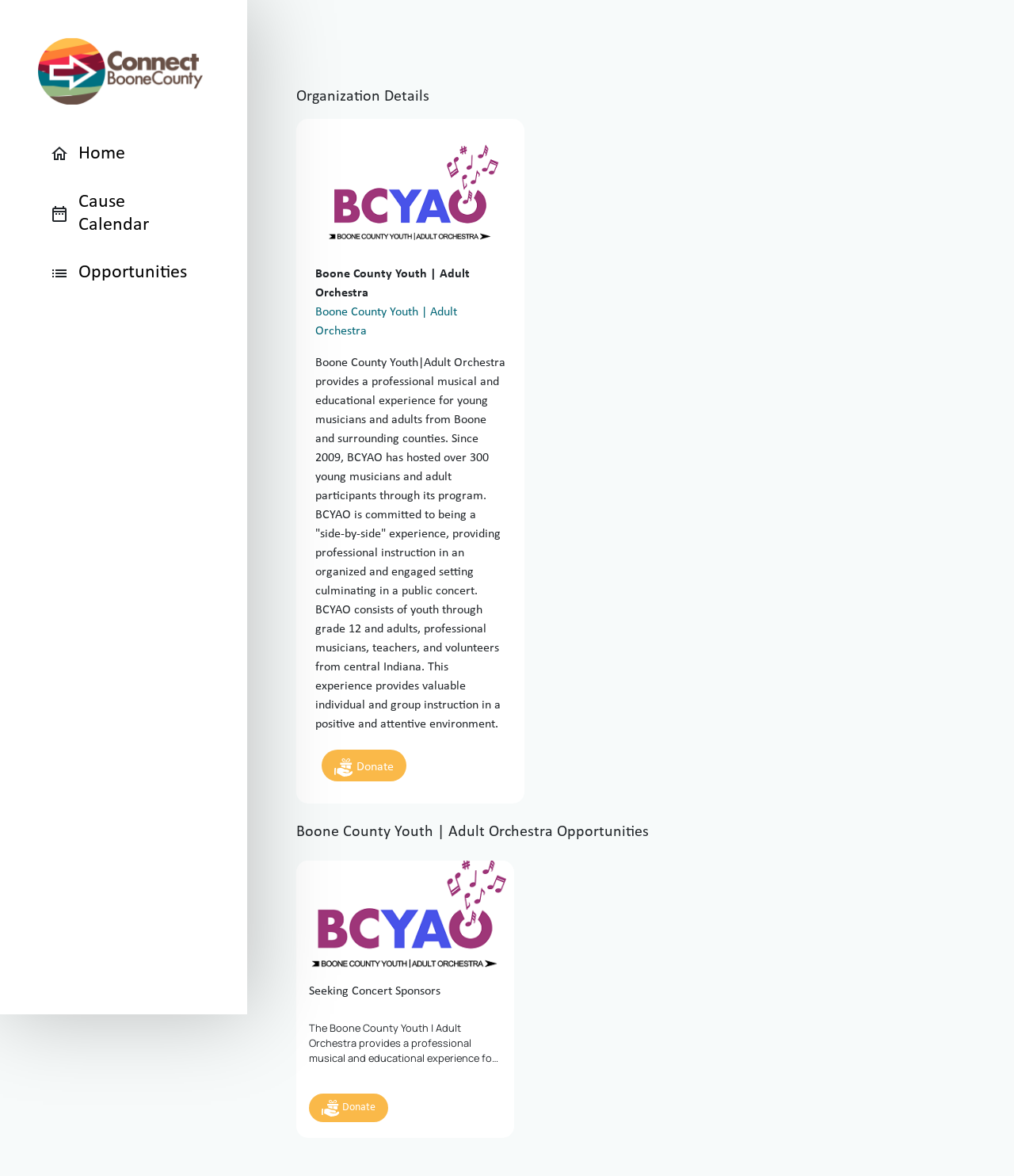Refer to the screenshot and give an in-depth answer to this question: What is the purpose of BCYAO?

I read the text content of the webpage, specifically the paragraph describing BCYAO, which states that it 'provides a professional musical and educational experience for young musicians and adults from Boone and surrounding counties'.